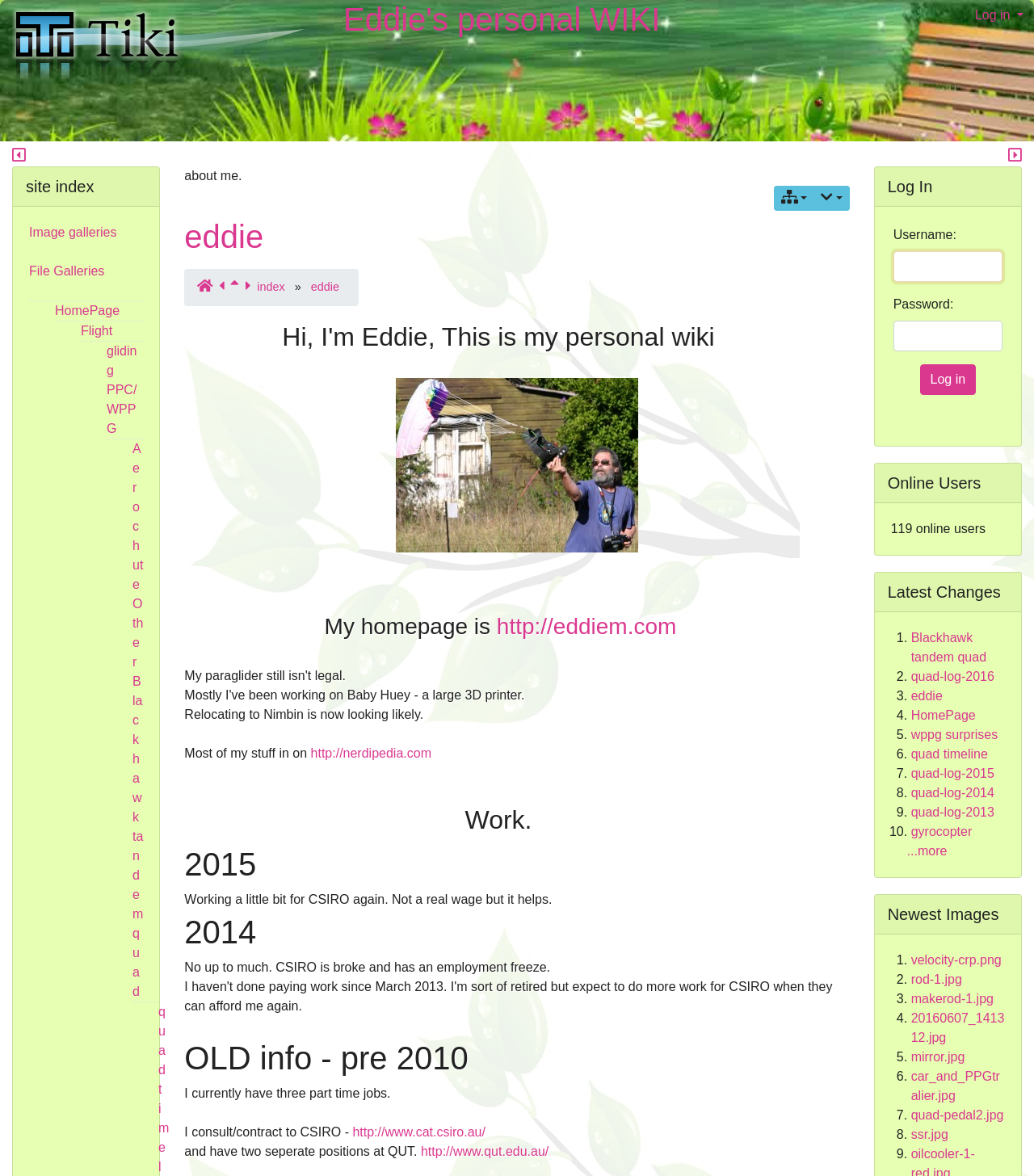Provide an in-depth caption for the elements present on the webpage.

The webpage is a personal wiki belonging to Eddie. At the top left corner, there is a site logo, and next to it, the title "Eddie's personal WIKI" is displayed prominently. A login button is located at the top right corner. Below the title, there are several icons, including a link to the homepage, a search icon, and a few other icons with unclear meanings.

On the left side of the page, there is a navigation menu with links to various sections, including "about me", "eddie", "index", and others. Below the navigation menu, there is a section with a heading "Hi, I'm Eddie, This is my personal wiki" followed by a brief introduction and a link to Eddie's homepage.

The main content of the page is divided into several sections, each with its own heading. The first section is about Eddie's relocation to Nimbin, followed by a section about his work experience, including his jobs at CSIRO and QUT. There are also sections about his interests, including flying and gliding.

On the right side of the page, there is a section with links to various image galleries, file galleries, and other pages, including a site index and a log-in form. Below the log-in form, there is a section displaying the number of online users and a list of latest changes to the wiki, with links to the updated pages.

Overall, the webpage is a personal wiki that showcases Eddie's life, interests, and work experience.